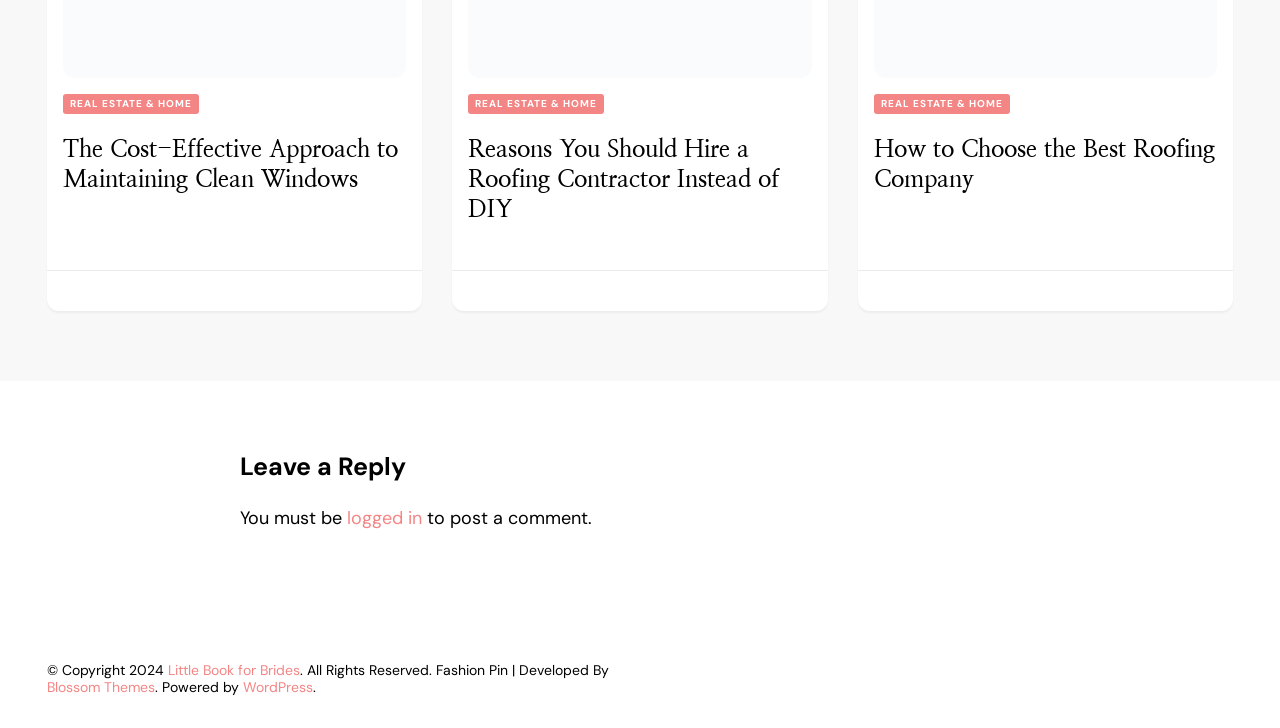Who developed the theme of this webpage?
Answer the question using a single word or phrase, according to the image.

Blossom Themes